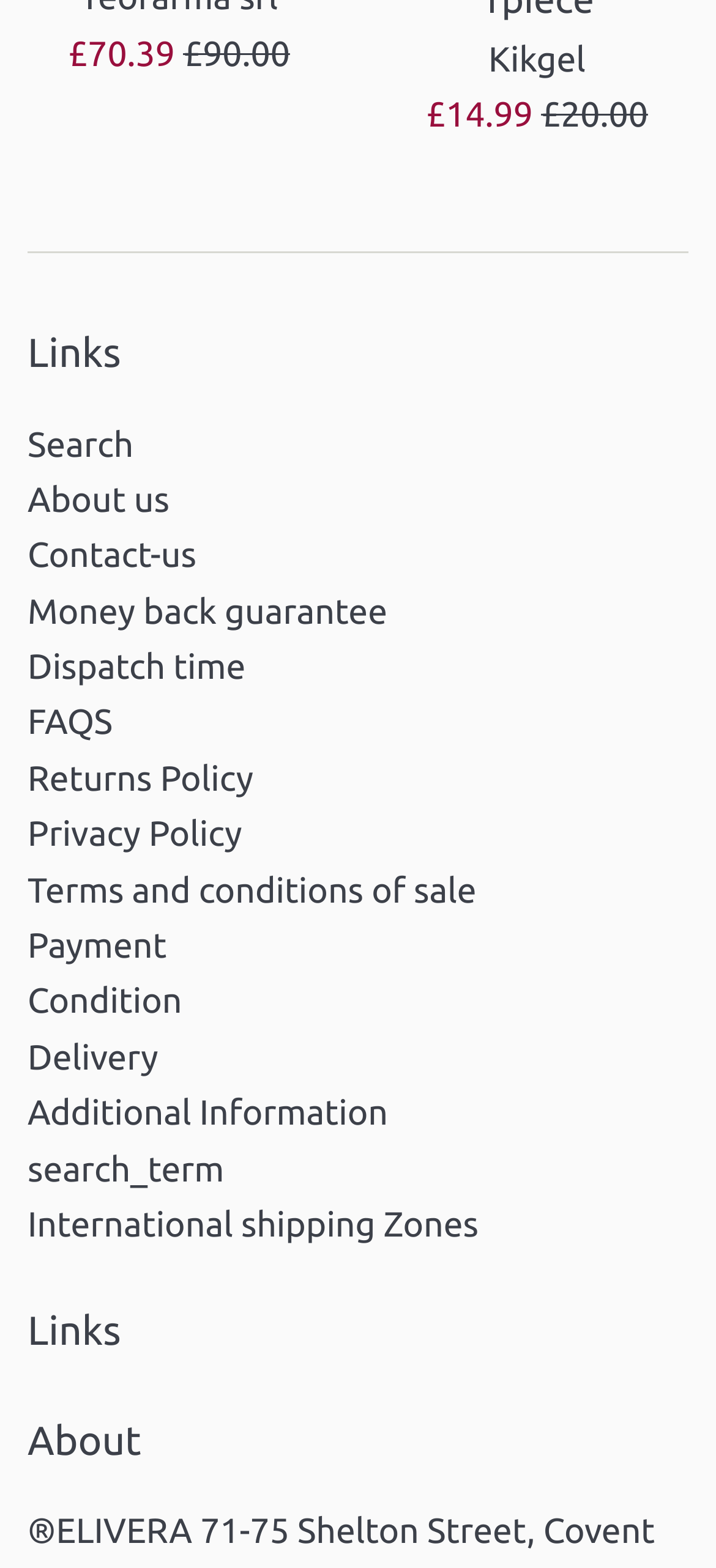How many links are under the 'Links' heading?
From the image, respond using a single word or phrase.

14